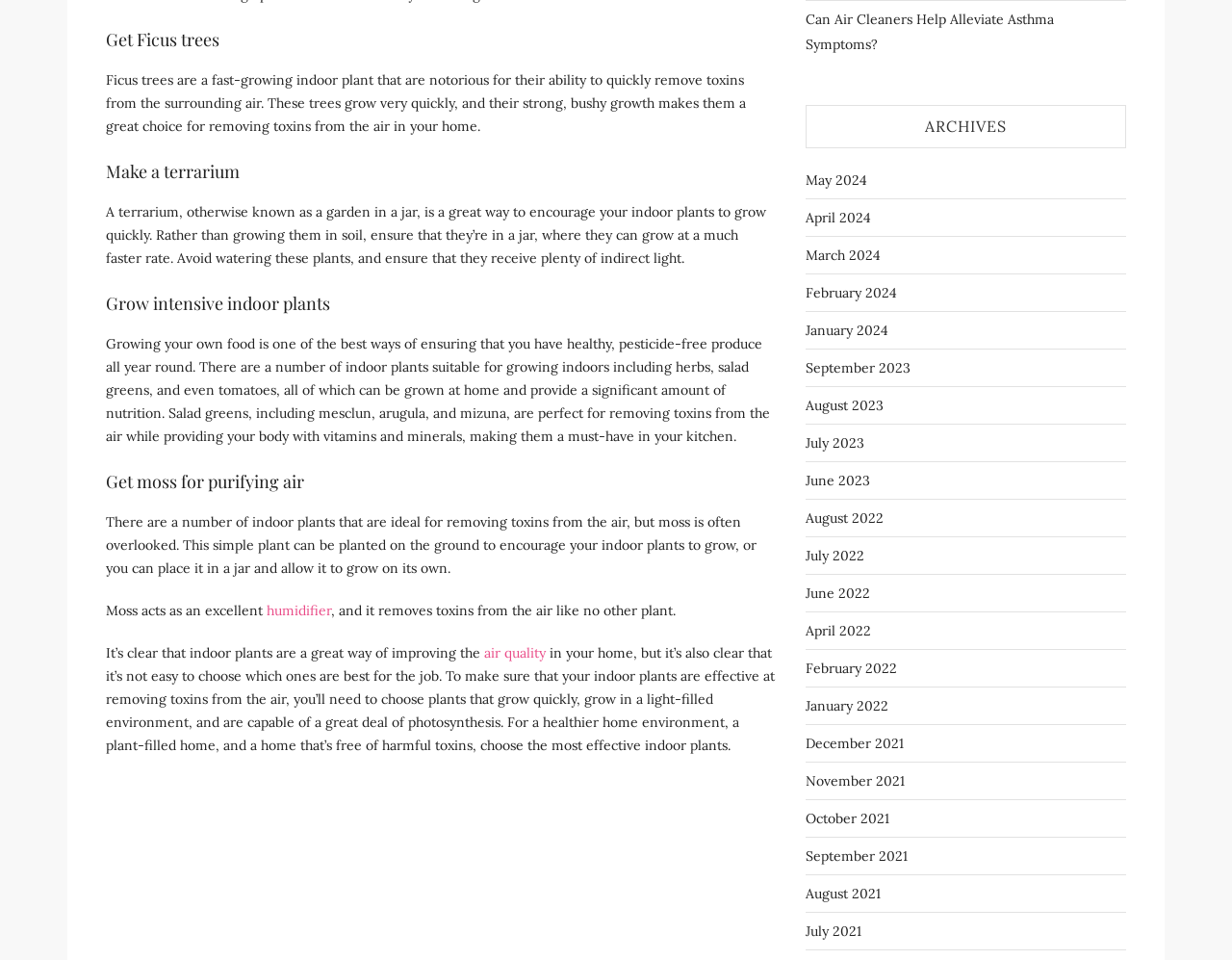Identify and provide the bounding box coordinates of the UI element described: "humidifier". The coordinates should be formatted as [left, top, right, bottom], with each number being a float between 0 and 1.

[0.216, 0.627, 0.269, 0.645]